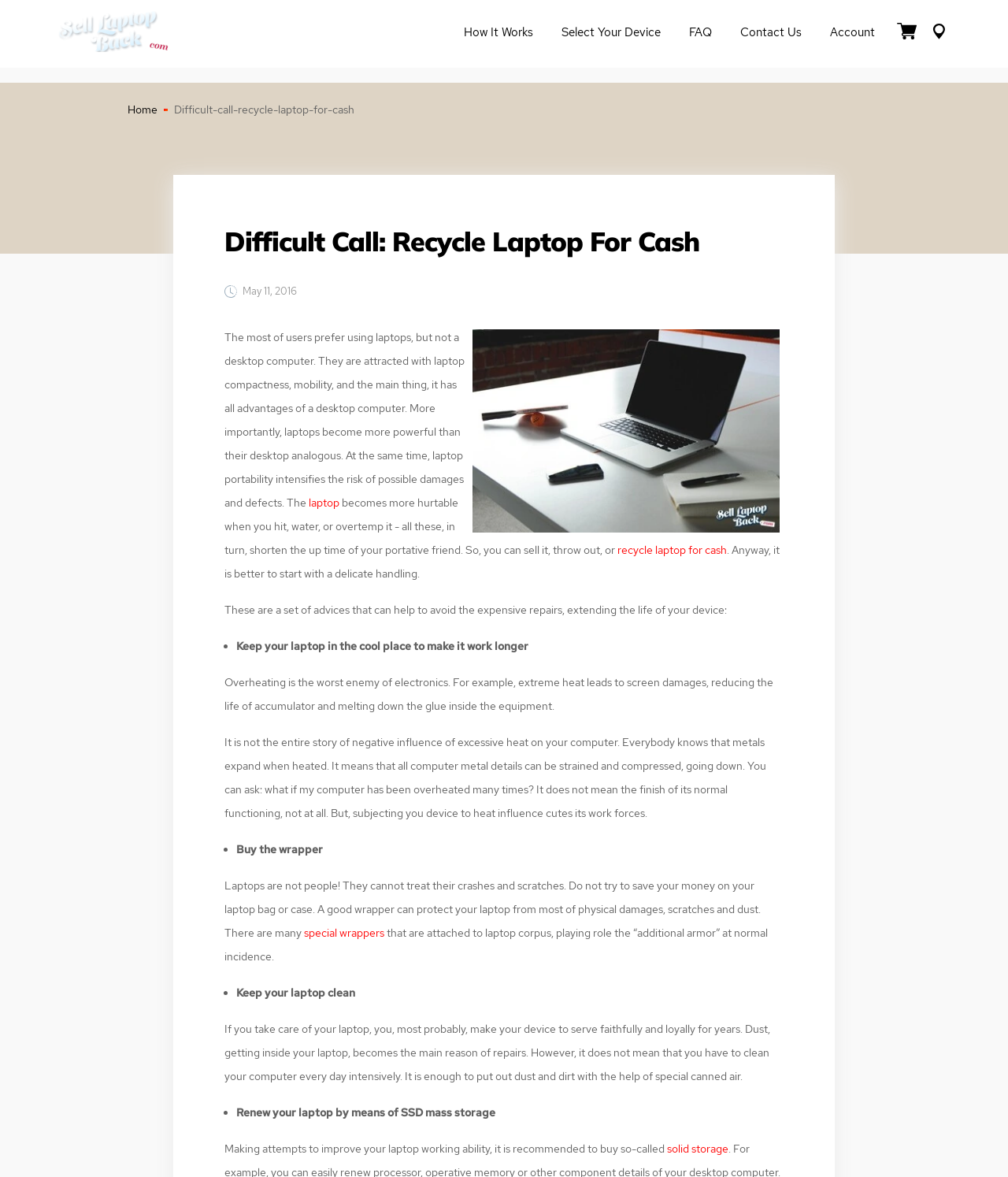What is the benefit of using a laptop?
From the image, respond with a single word or phrase.

Compactness, mobility, and power